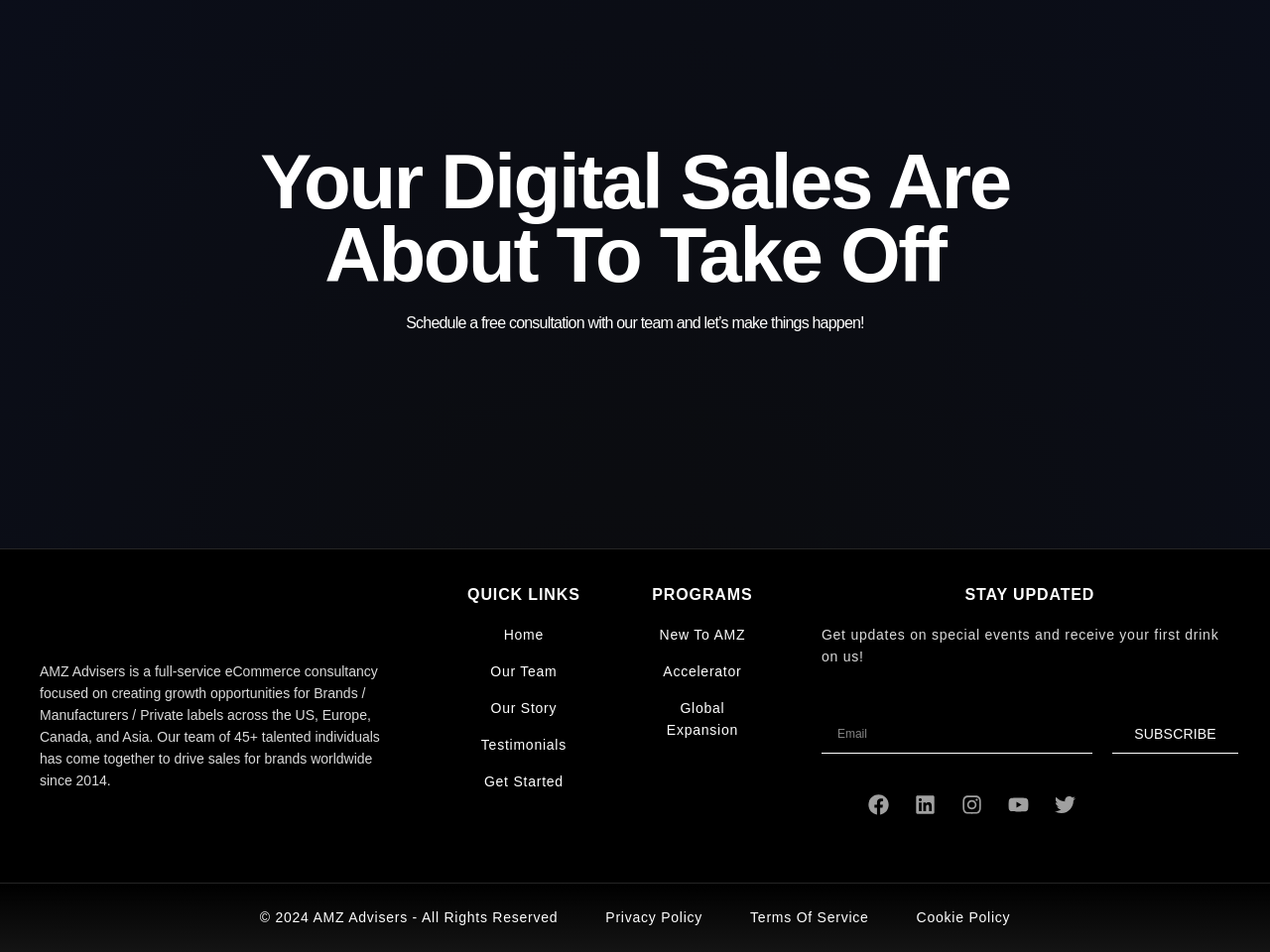Give a concise answer of one word or phrase to the question: 
How many links are there in the QUICK LINKS section?

5